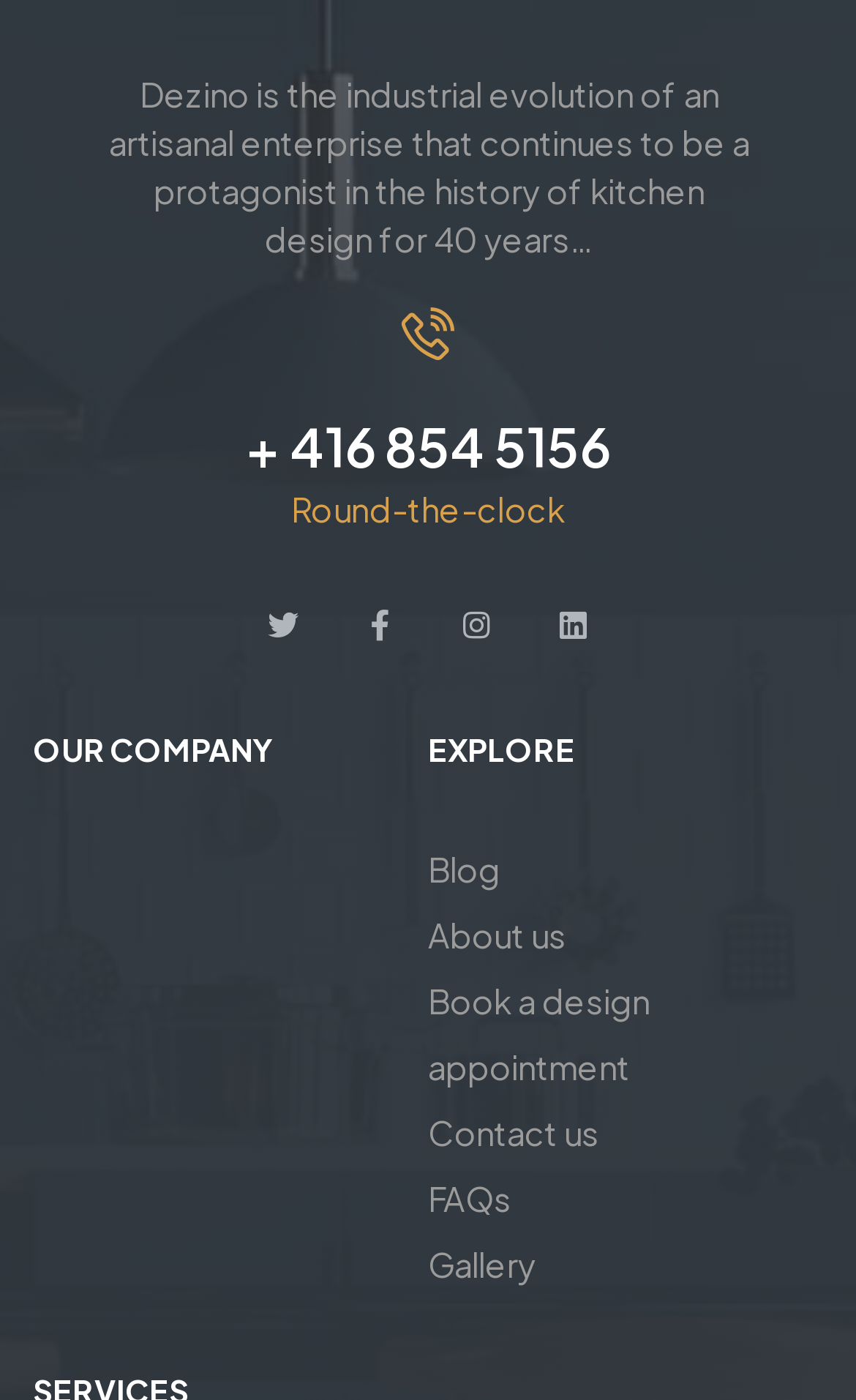Find the bounding box coordinates of the element's region that should be clicked in order to follow the given instruction: "Click the Twitter link". The coordinates should consist of four float numbers between 0 and 1, i.e., [left, top, right, bottom].

[0.295, 0.425, 0.367, 0.469]